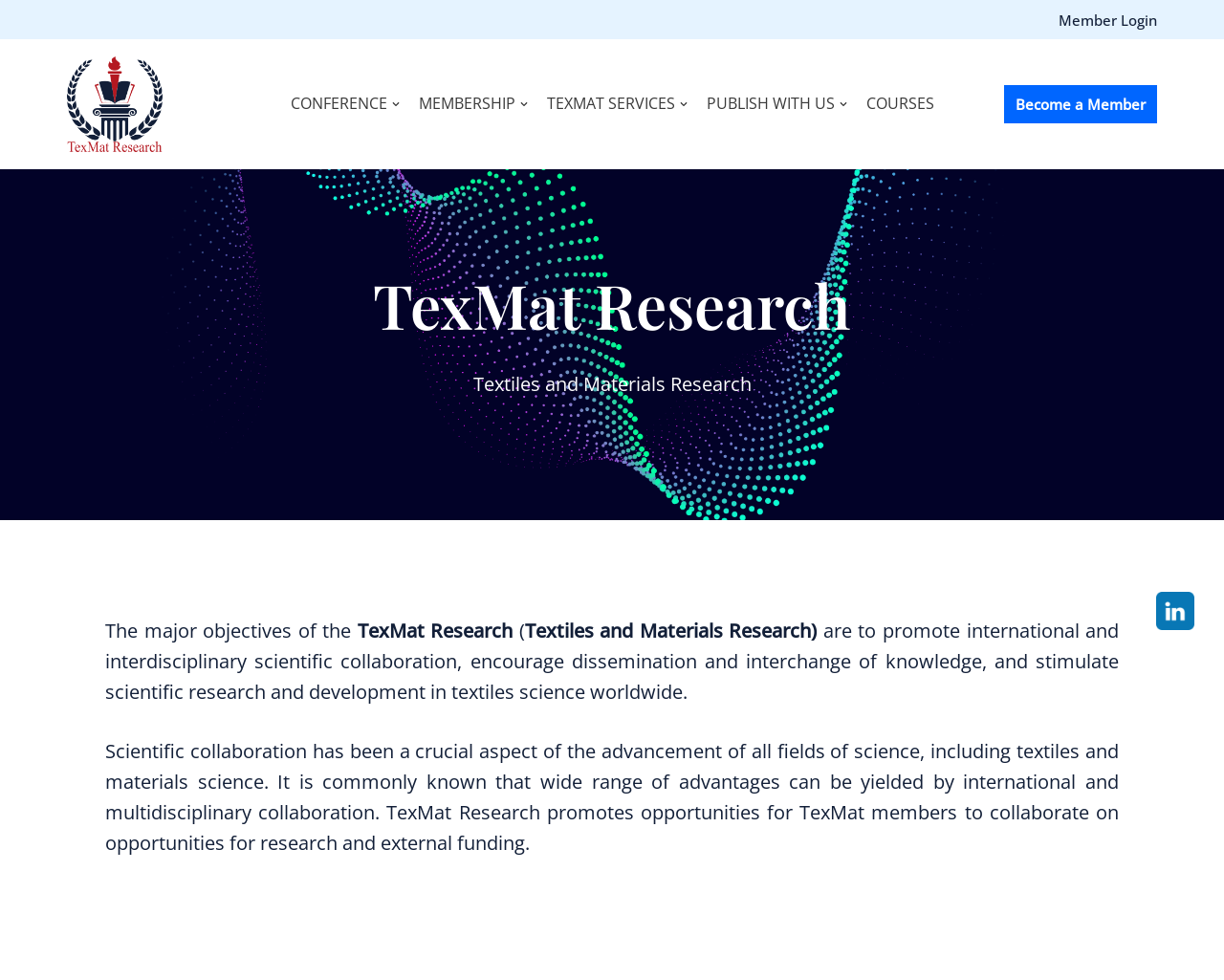Show me the bounding box coordinates of the clickable region to achieve the task as per the instruction: "Follow TexMat Research on LinkedIn".

[0.945, 0.604, 0.977, 0.643]